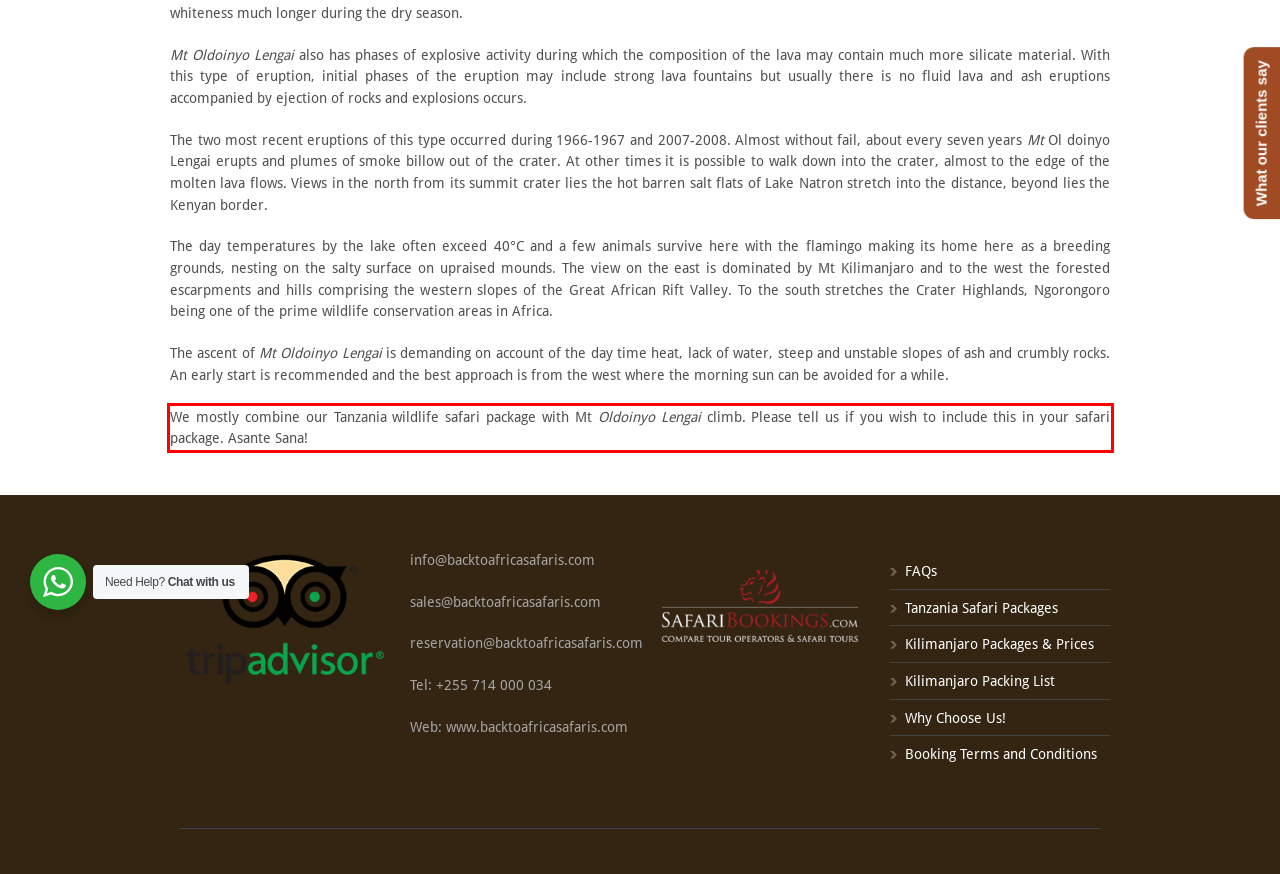Please extract the text content within the red bounding box on the webpage screenshot using OCR.

We mostly combine our Tanzania wildlife safari package with Mt Oldoinyo Lengai climb. Please tell us if you wish to include this in your safari package. Asante Sana!